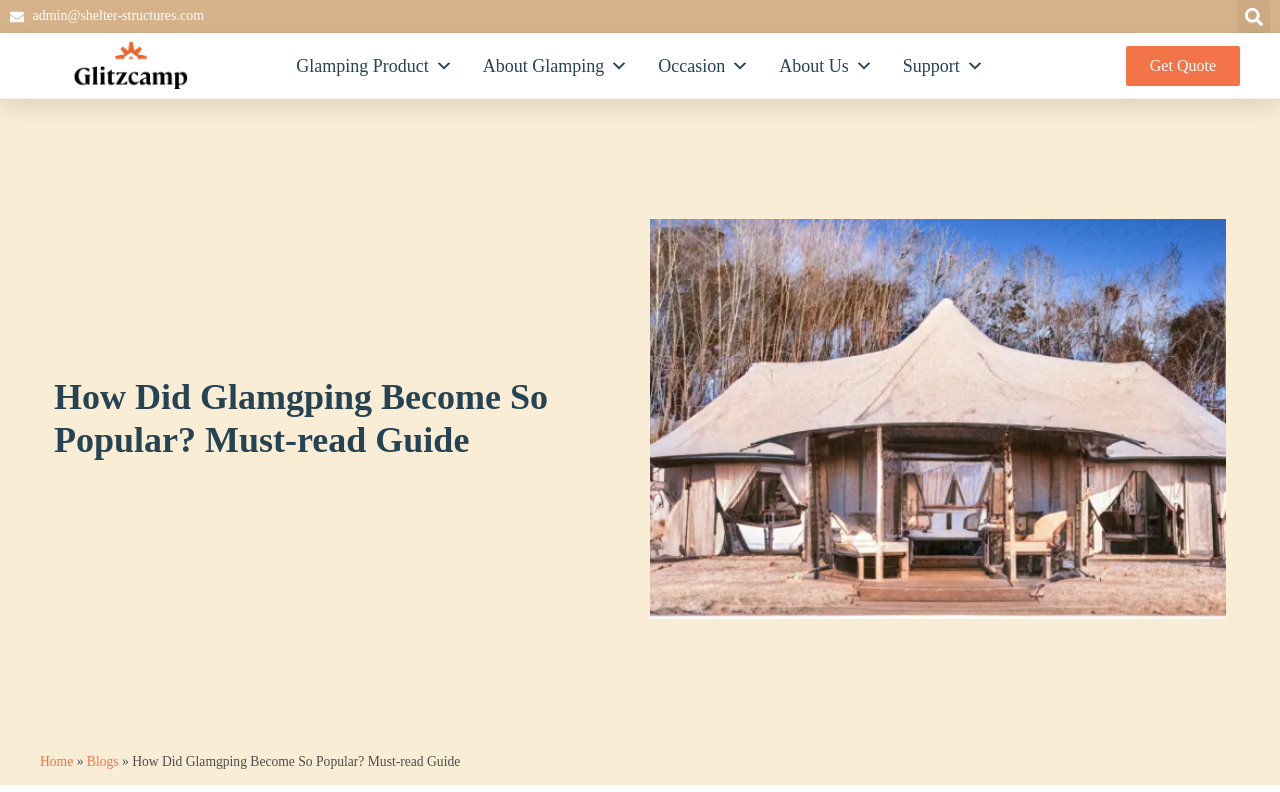Illustrate the webpage thoroughly, mentioning all important details.

The webpage is about the luxury glamping trend, exploring its roots and evolution. At the top left, there is a link to "admin@shelter-structures.com". On the top right, a search bar is located, accompanied by a "Search" button. Below the search bar, there are several links to different glamping-related topics, including "Glitzcamp", "Glamping Product", "About Glamping", "Occasion", "About Us", and "Support", each with a dropdown menu icon. 

To the right of these links, a "Get Quote" button is positioned. The main content of the webpage starts with a heading that asks "How Did Glamgping Become So Popular? Must-read Guide". Below this heading, there is a navigation section with breadcrumbs, showing the path "Home » Blogs » How Did Glamgping Become So Popular? Must-read Guide".